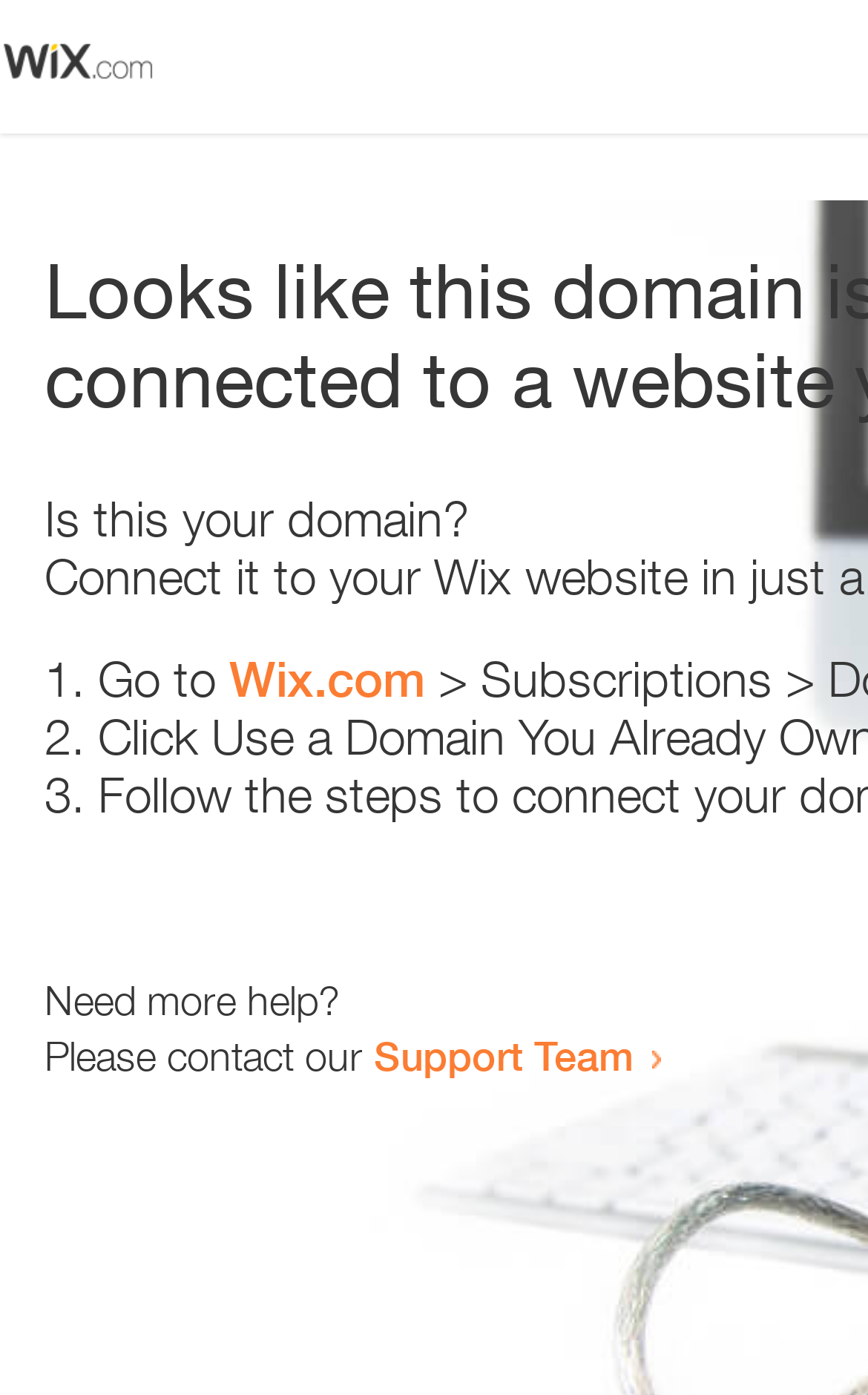Using the element description: "parent_node: Toggle navigation title="Home"", determine the bounding box coordinates for the specified UI element. The coordinates should be four float numbers between 0 and 1, [left, top, right, bottom].

None